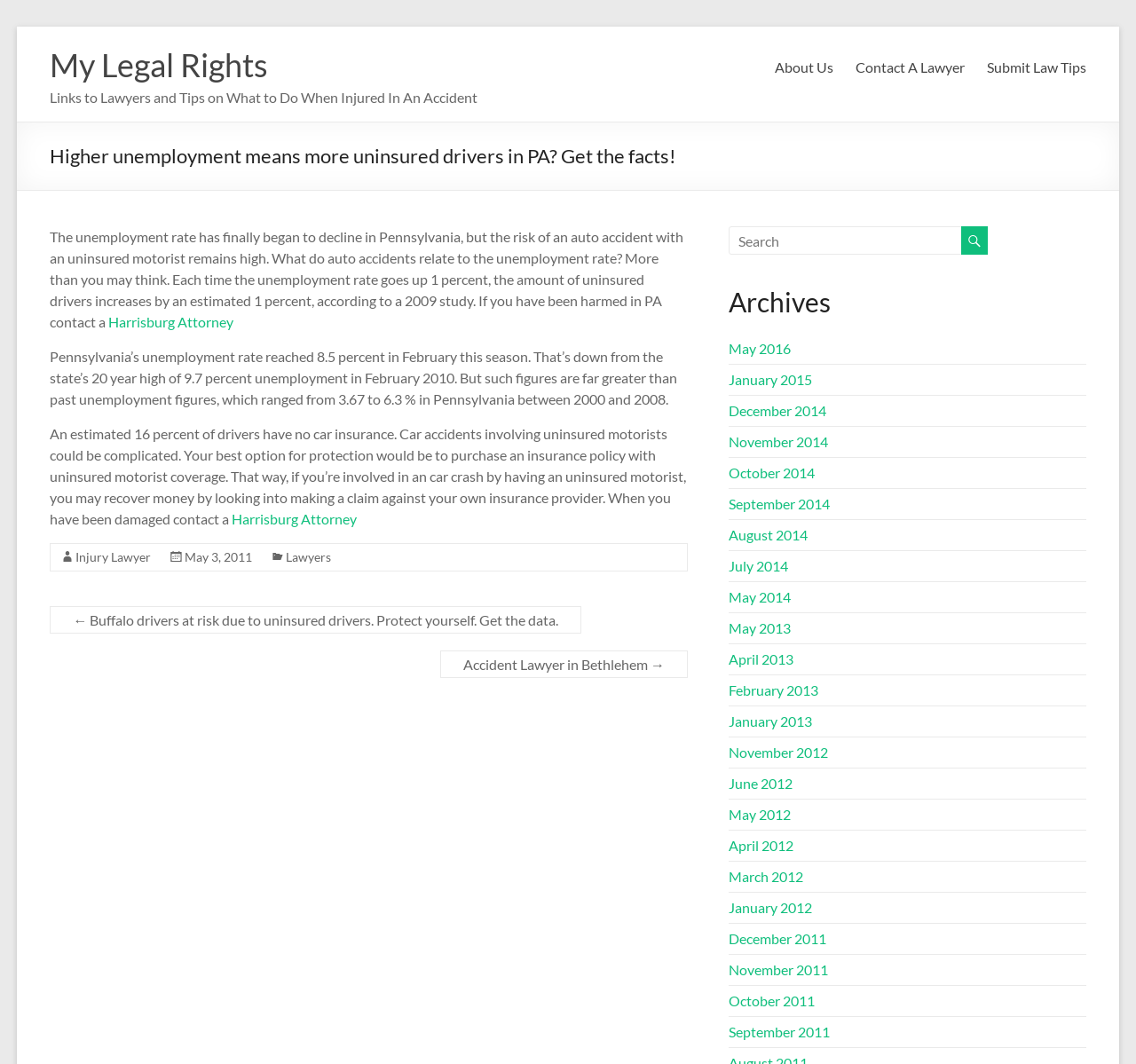What is the recommended protection against uninsured motorists?
Provide a one-word or short-phrase answer based on the image.

Purchase uninsured motorist coverage